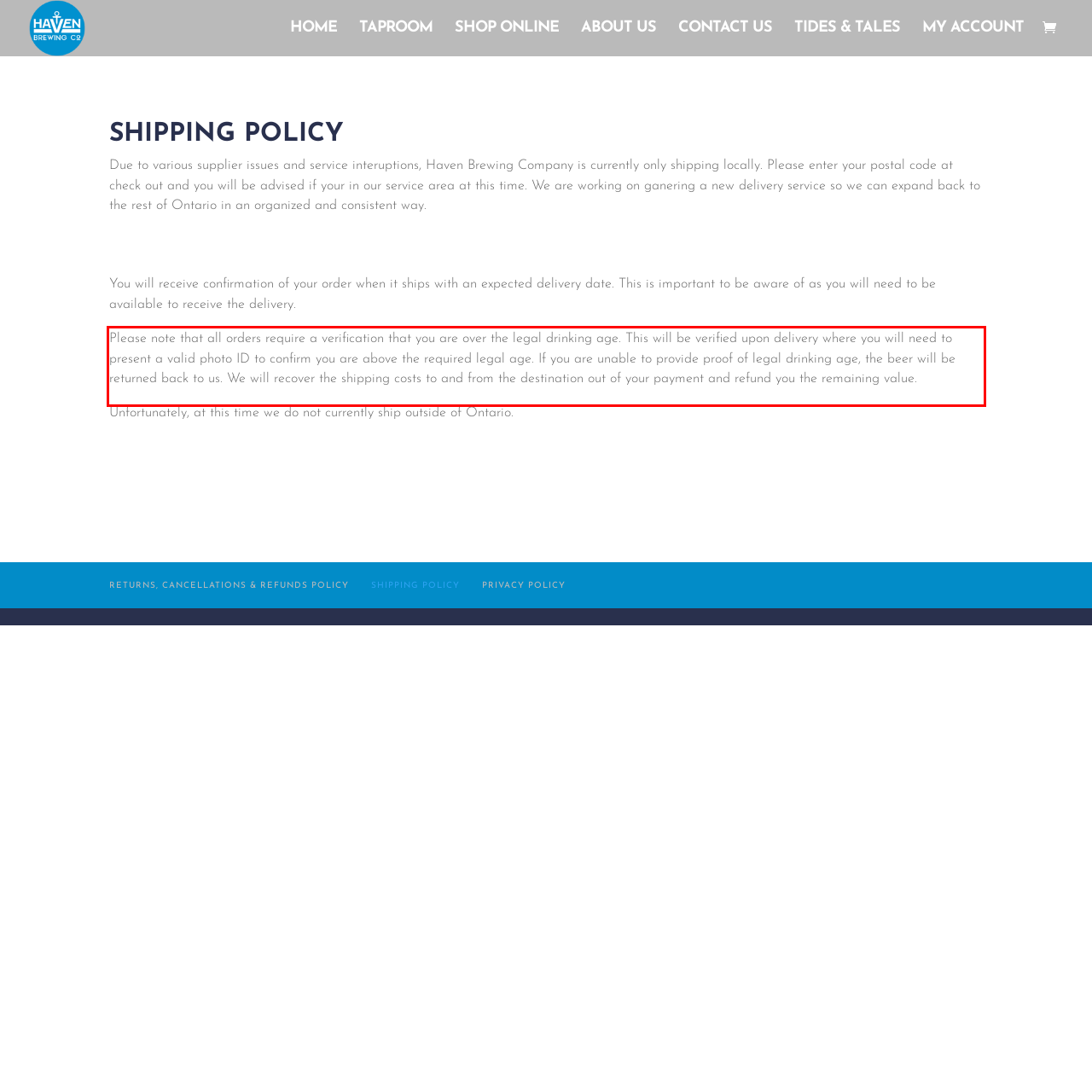There is a screenshot of a webpage with a red bounding box around a UI element. Please use OCR to extract the text within the red bounding box.

Please note that all orders require a verification that you are over the legal drinking age. This will be verified upon delivery where you will need to present a valid photo ID to confirm you are above the required legal age. If you are unable to provide proof of legal drinking age, the beer will be returned back to us. We will recover the shipping costs to and from the destination out of your payment and refund you the remaining value.